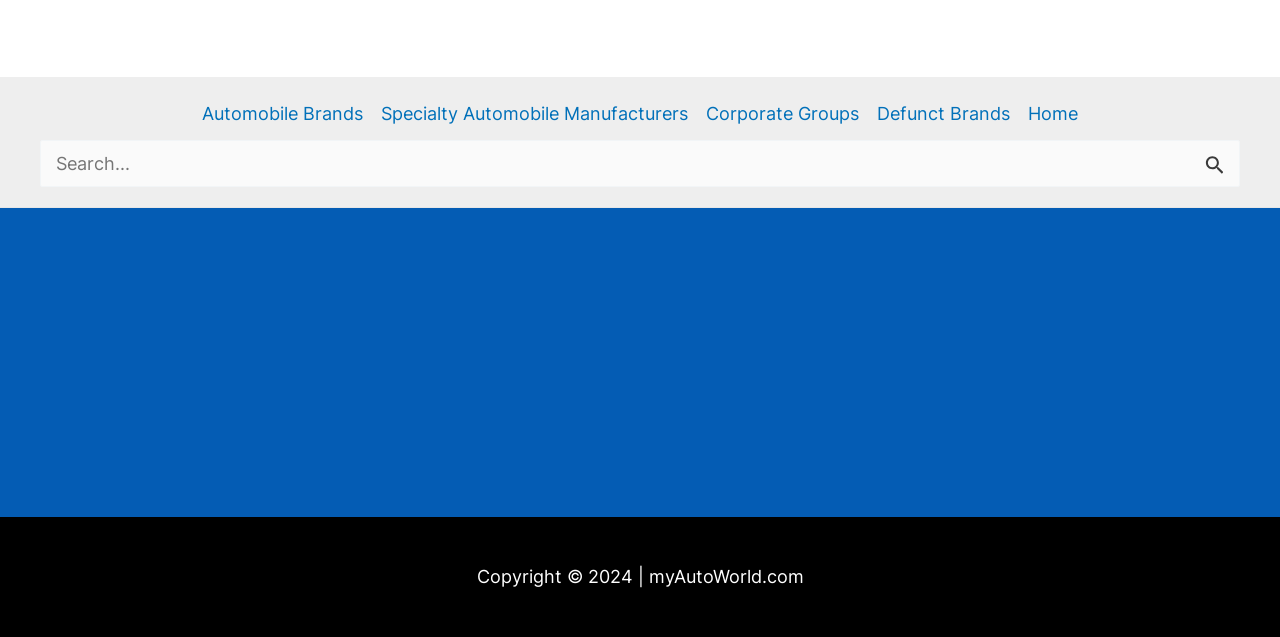Answer this question using a single word or a brief phrase:
How many links to Amazon.com are there?

3